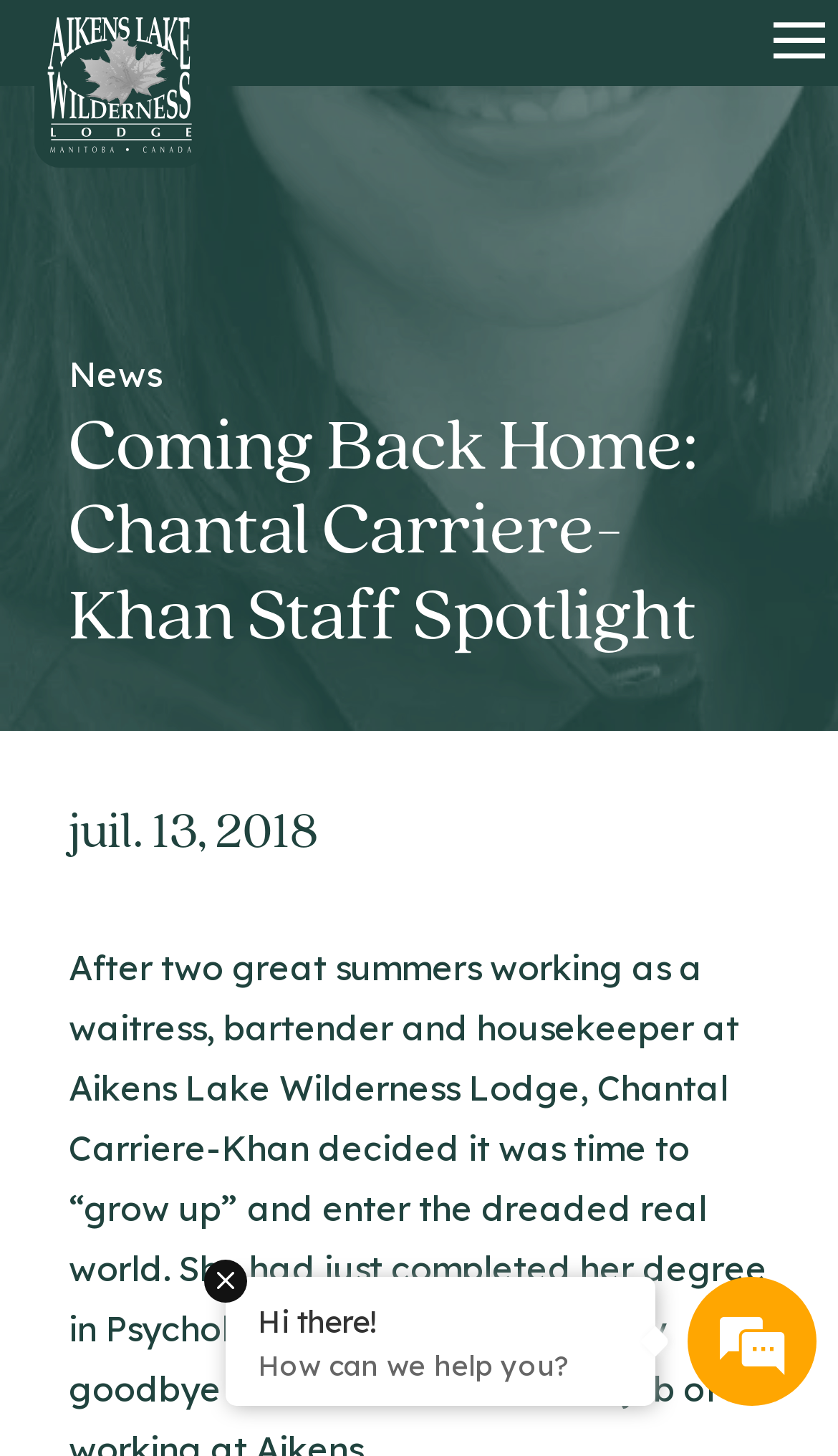What is the date of the staff spotlight?
Craft a detailed and extensive response to the question.

I found the date by looking at the static text element that appears below the main heading, which says 'juil. 13, 2018'.